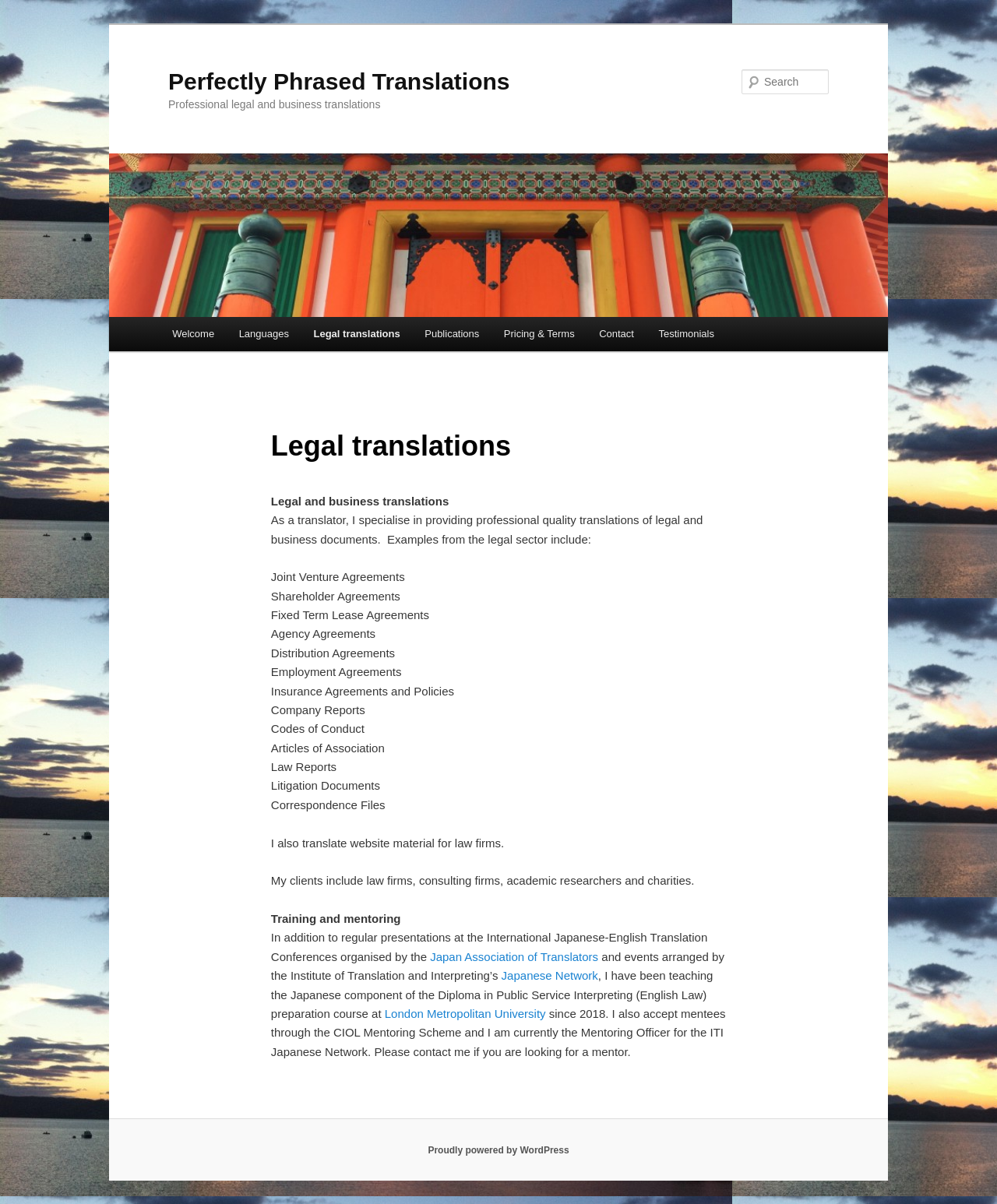Answer the question below in one word or phrase:
What is the name of the university mentioned on the webpage?

London Metropolitan University